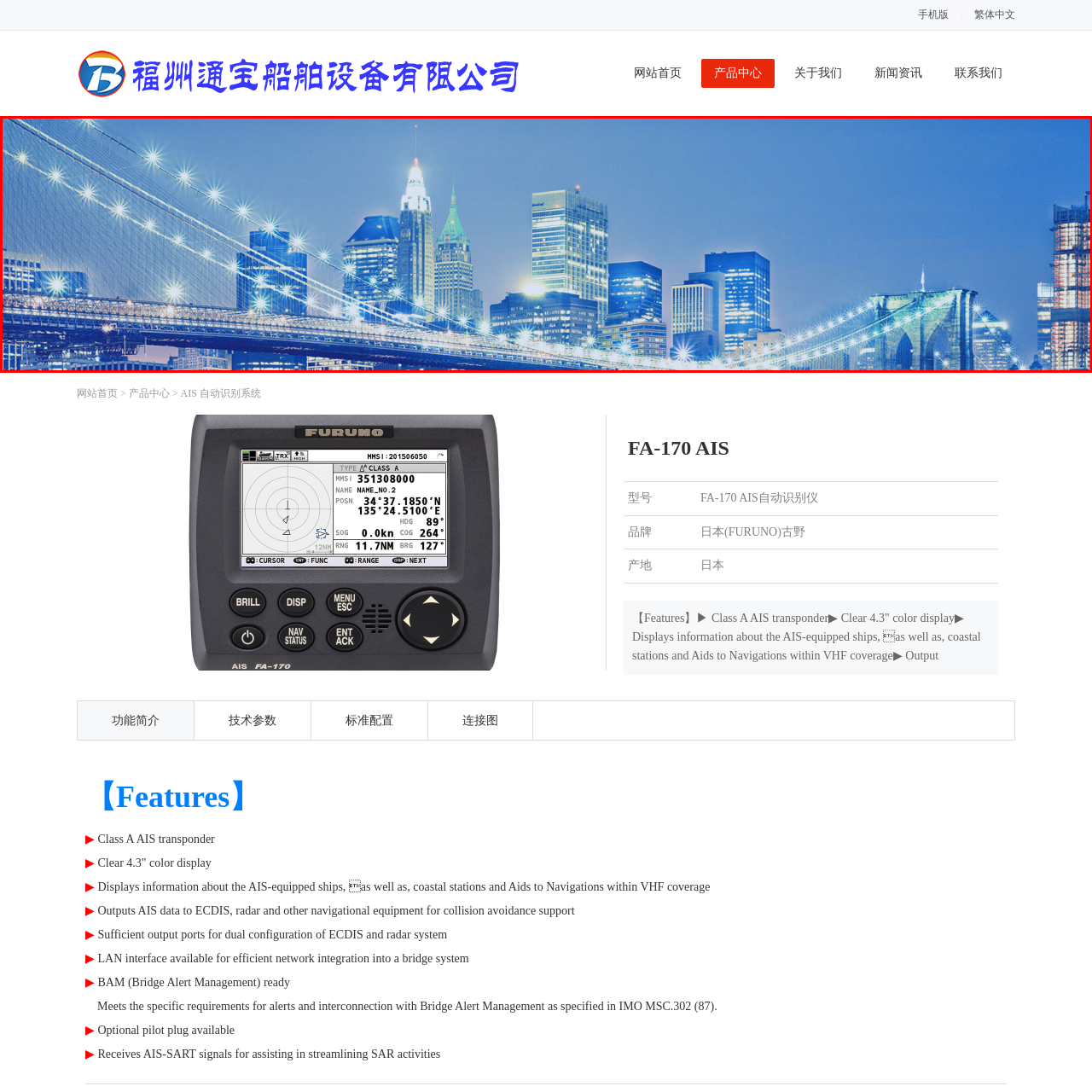Write a comprehensive caption detailing the image within the red boundary.

The image showcases a stunning nighttime view of a city skyline illuminated by vibrant lights. A prominent bridge stretches across the foreground, adorned with glimmering bulbs that enhance the urban landscape. The skyline features a mix of modern skyscrapers, some topped with distinctive spires and architectural highlights, reflecting the dynamic energy of the city. The deep blue sky serves as a calm backdrop, contrasting beautifully with the bright lights of the buildings and the bridge. This scene captures the essence of urban life, showcasing both the architectural majesty and the lively atmosphere of a bustling metropolis at night.